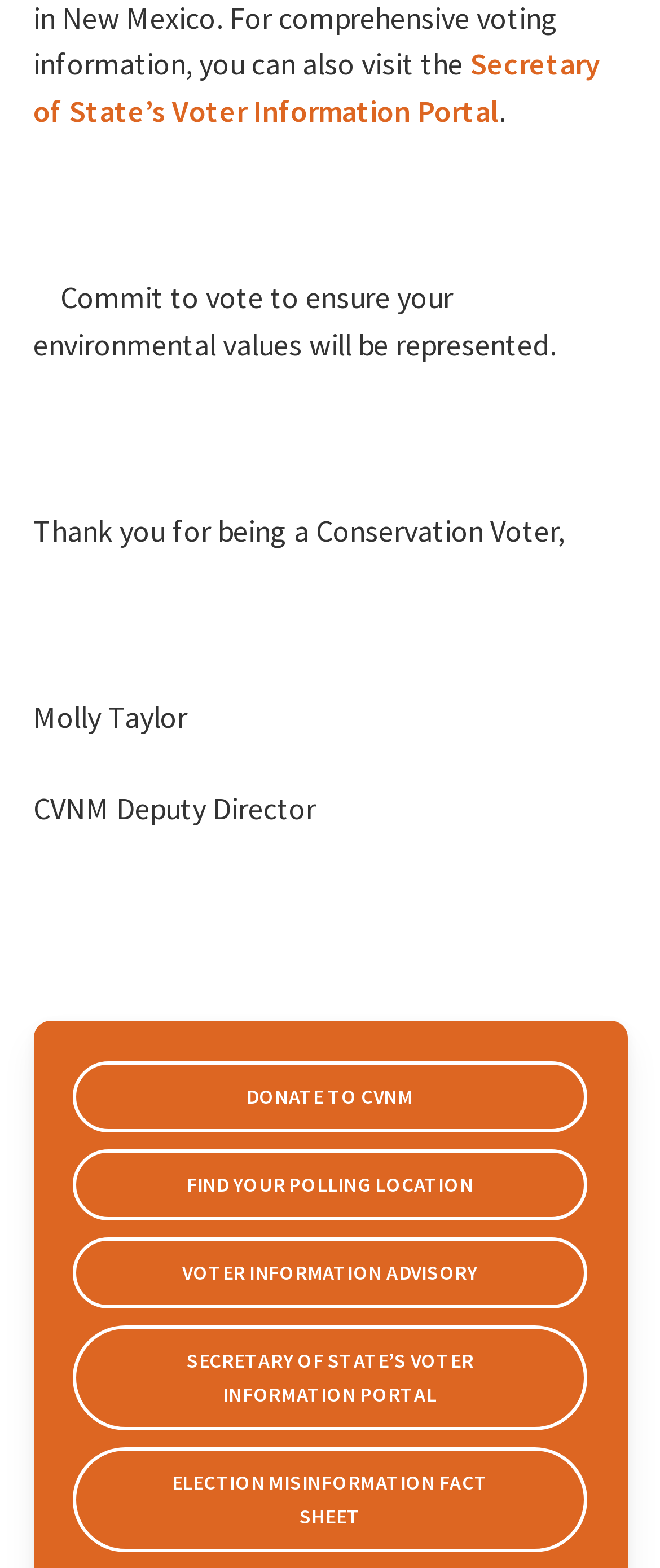How many links are available on the webpage?
Give a single word or phrase as your answer by examining the image.

5